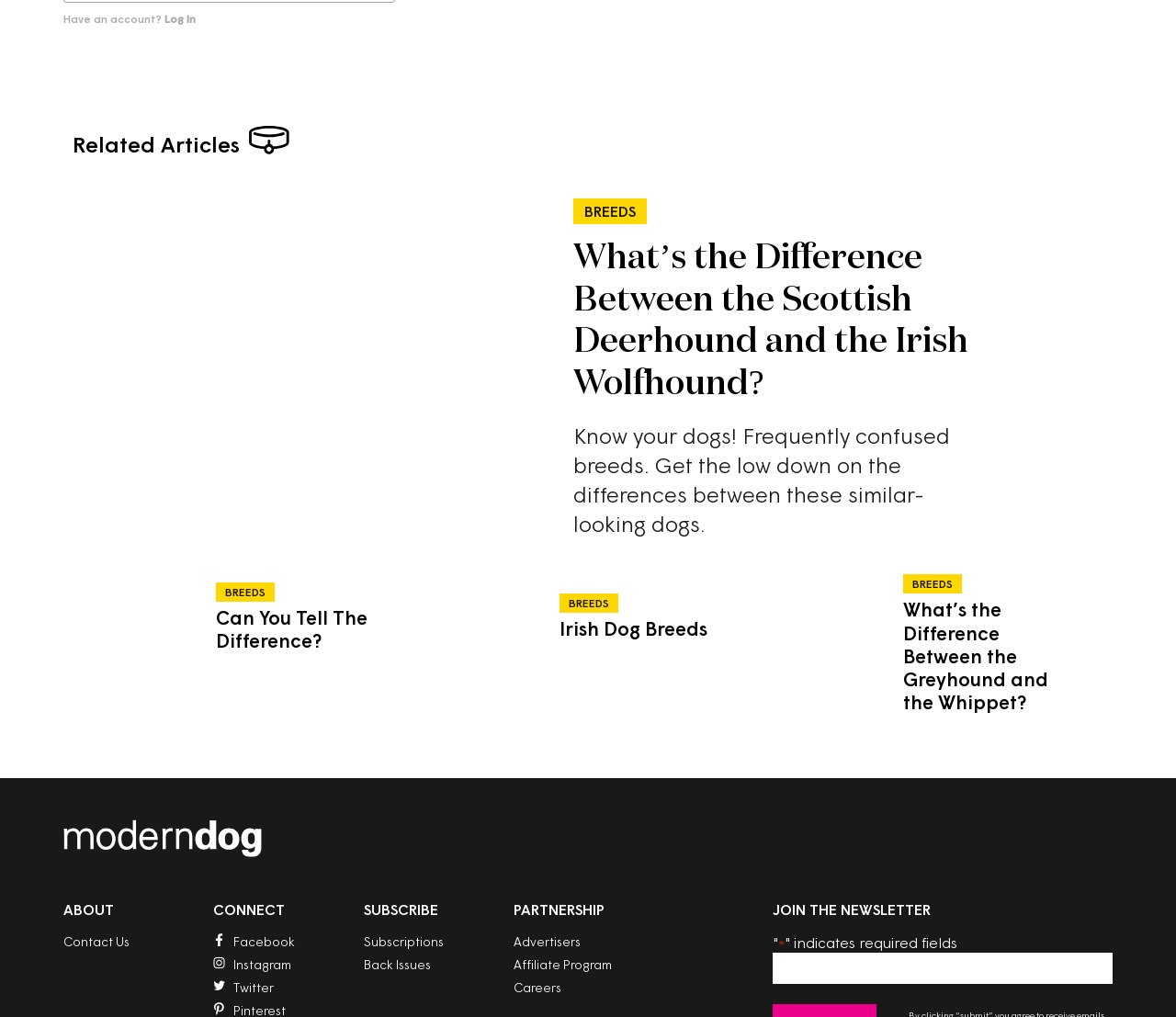Please provide a one-word or short phrase answer to the question:
What is the topic of the article?

Dog breeds